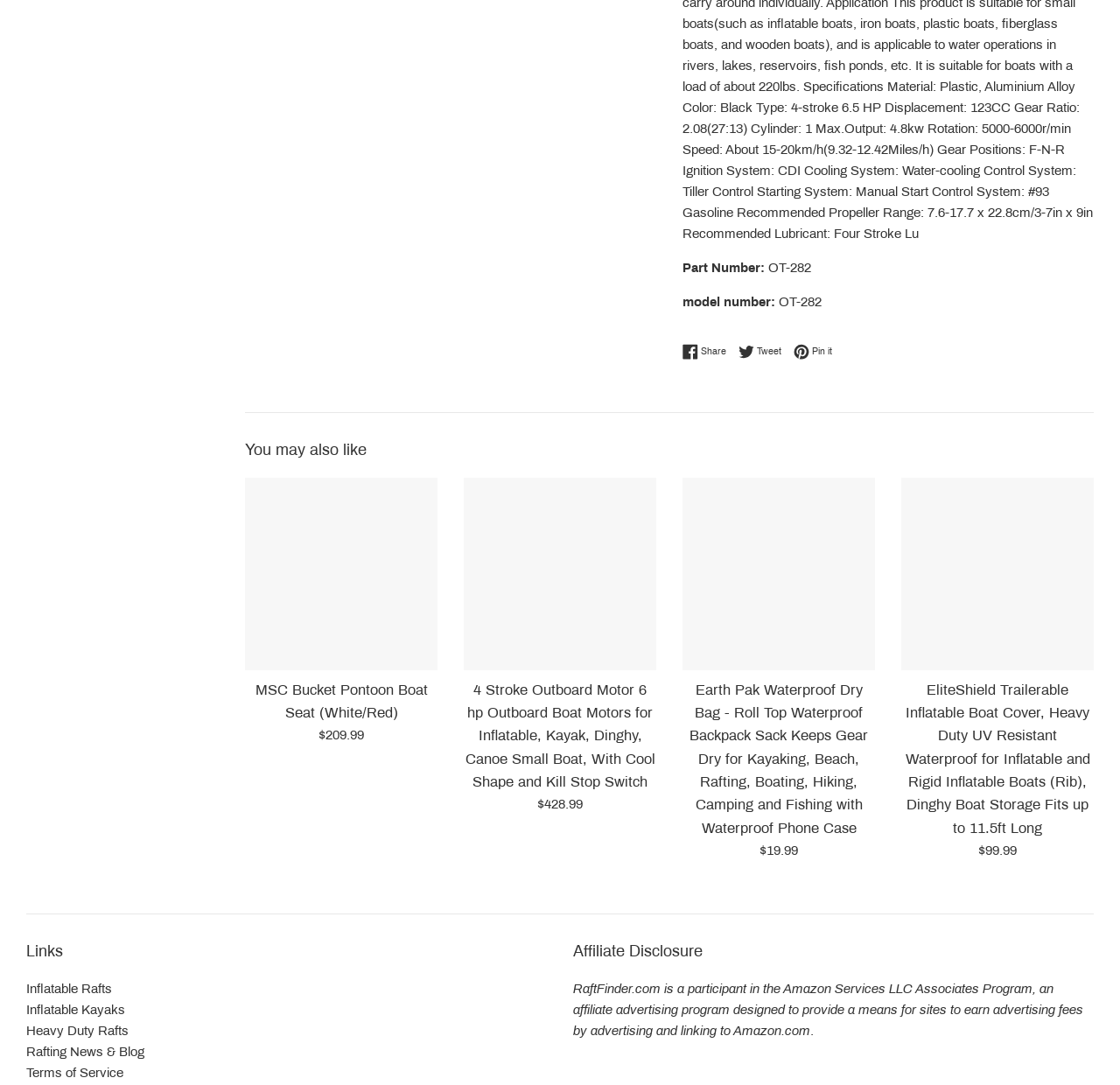Utilize the details in the image to thoroughly answer the following question: What is the part number?

The part number is mentioned at the top of the webpage, next to the label 'Part Number:', which is a static text element with bounding box coordinates [0.609, 0.241, 0.683, 0.253]. The part number is 'OT-282', which is also a static text element with bounding box coordinates [0.683, 0.241, 0.724, 0.253].